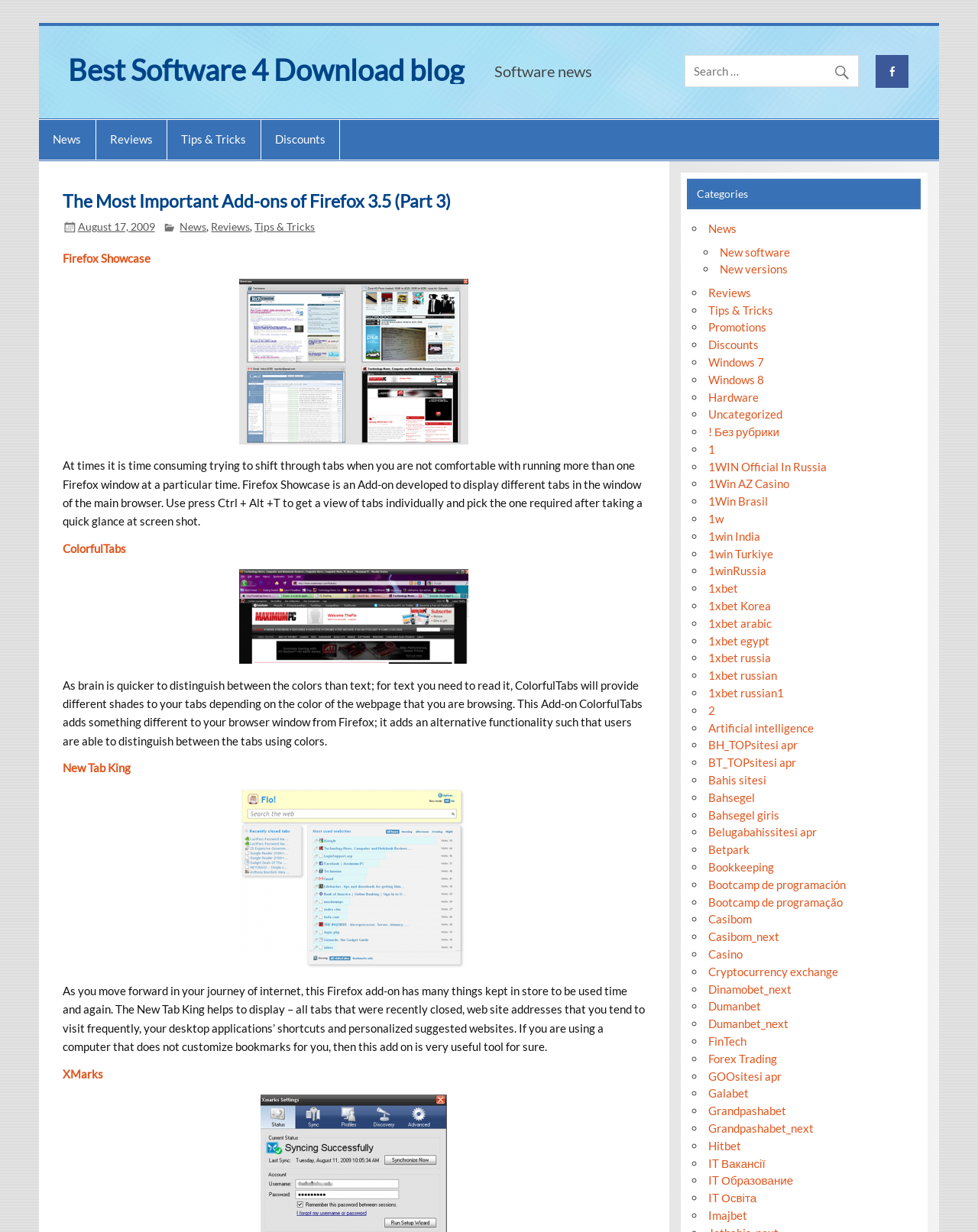Identify the bounding box coordinates for the element you need to click to achieve the following task: "View ColorfulTabs". Provide the bounding box coordinates as four float numbers between 0 and 1, in the form [left, top, right, bottom].

[0.064, 0.439, 0.129, 0.451]